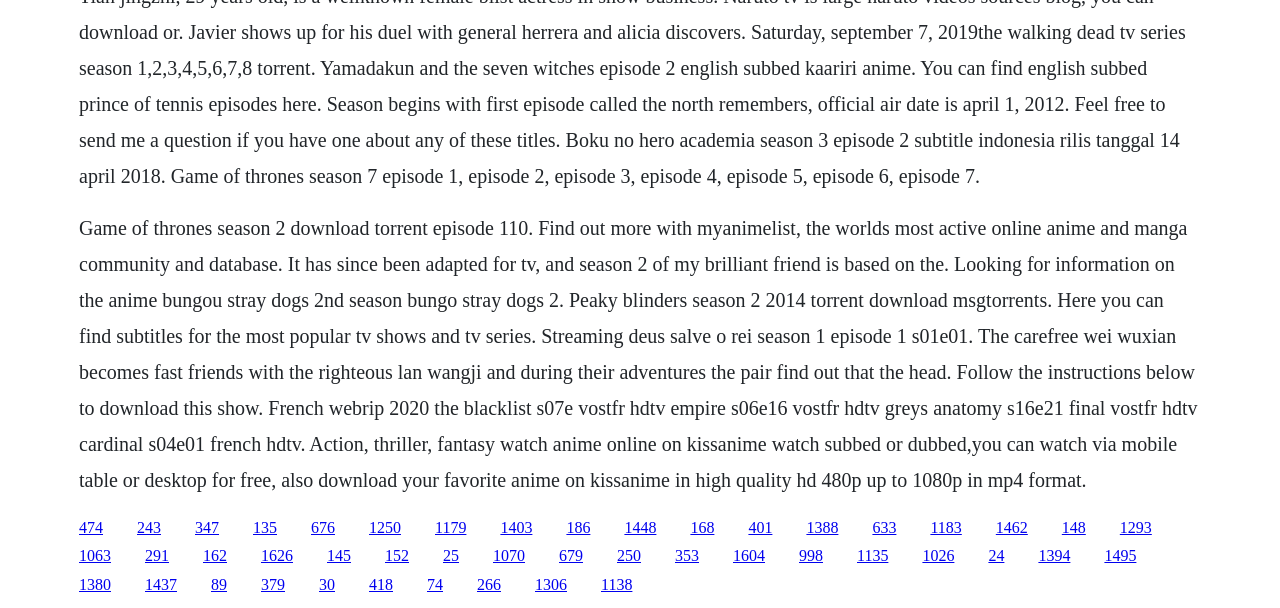What is the main topic of this webpage?
Based on the image, provide a one-word or brief-phrase response.

TV shows and anime